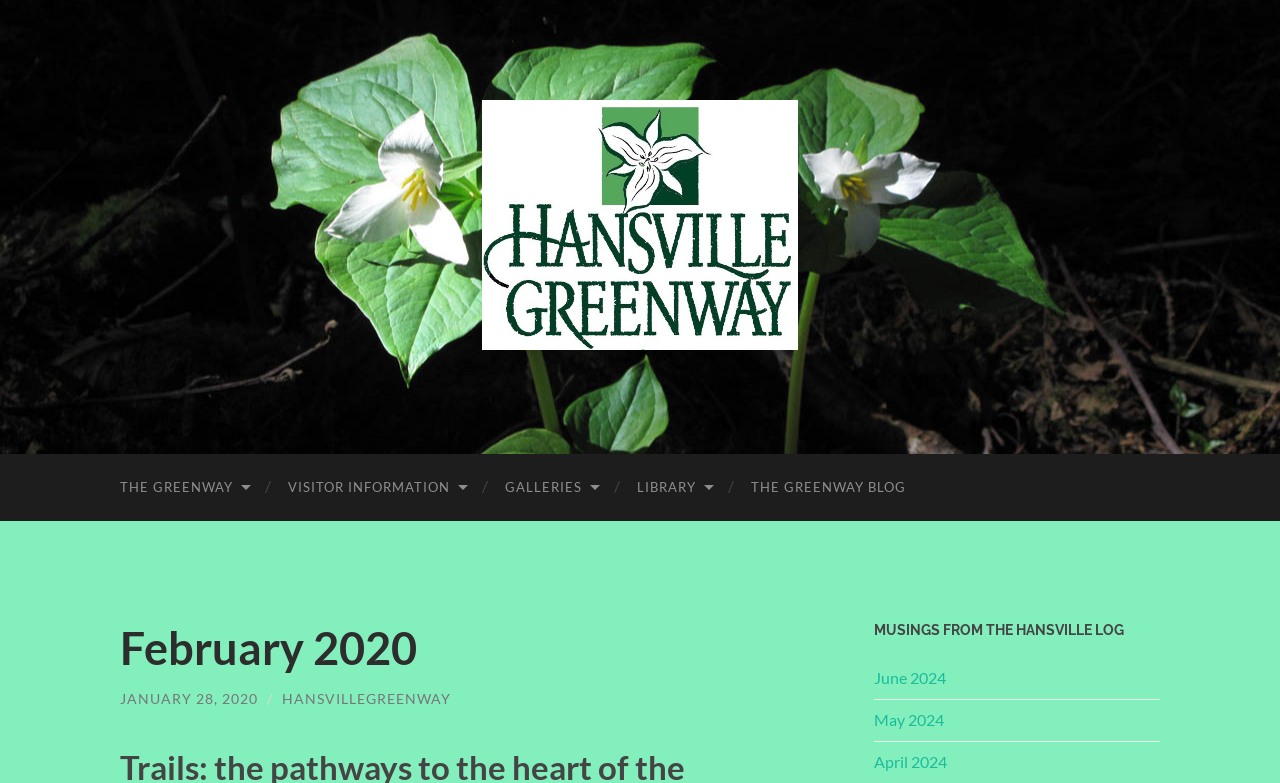Bounding box coordinates are specified in the format (top-left x, top-left y, bottom-right x, bottom-right y). All values are floating point numbers bounded between 0 and 1. Please provide the bounding box coordinate of the region this sentence describes: Galleries

[0.379, 0.58, 0.482, 0.665]